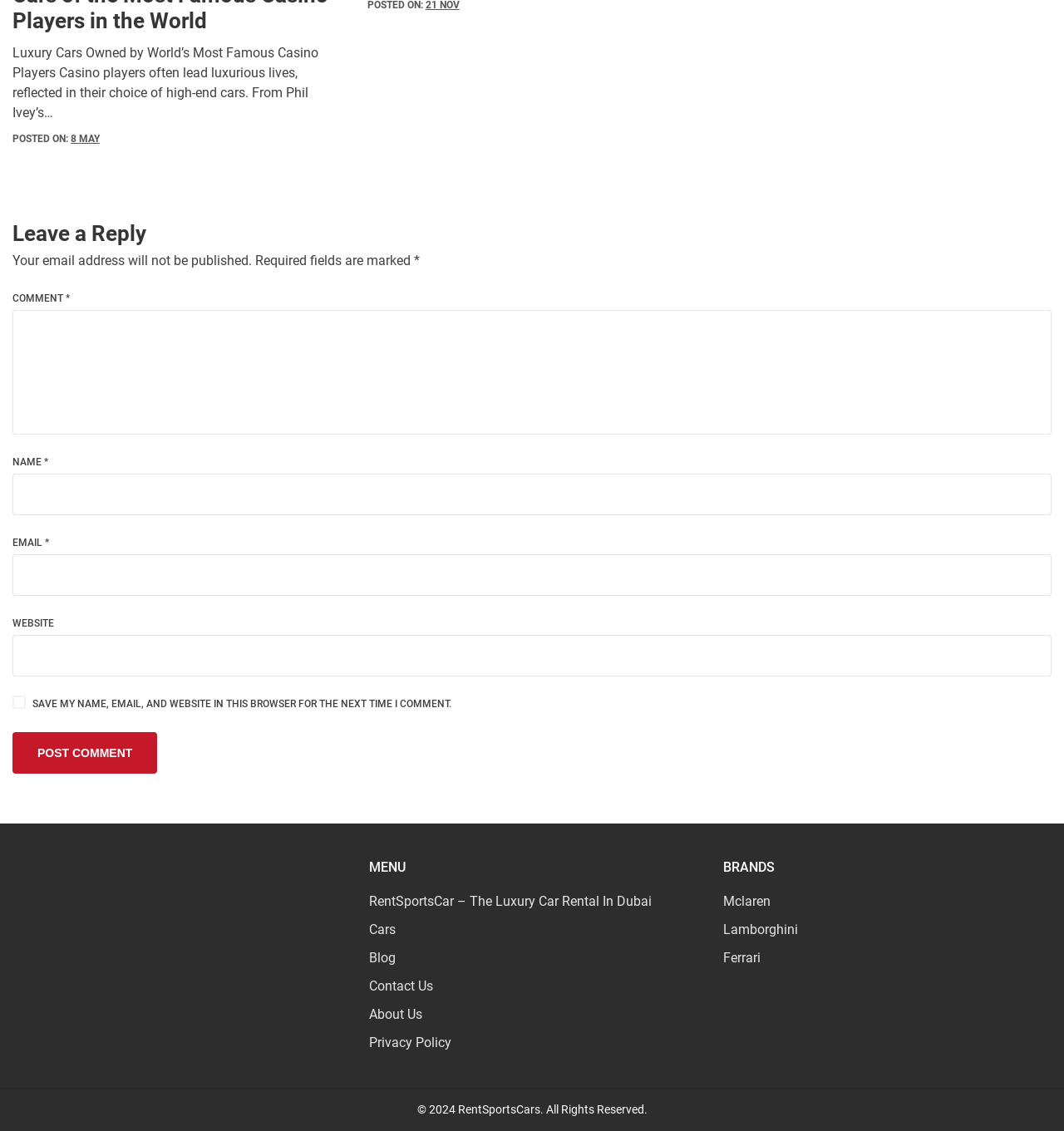What is required to post a comment?
Please answer the question as detailed as possible based on the image.

The required fields to post a comment can be determined by looking at the textbox elements with the 'required' attribute set to True. These elements have the labels 'NAME', 'EMAIL', and 'COMMENT'.